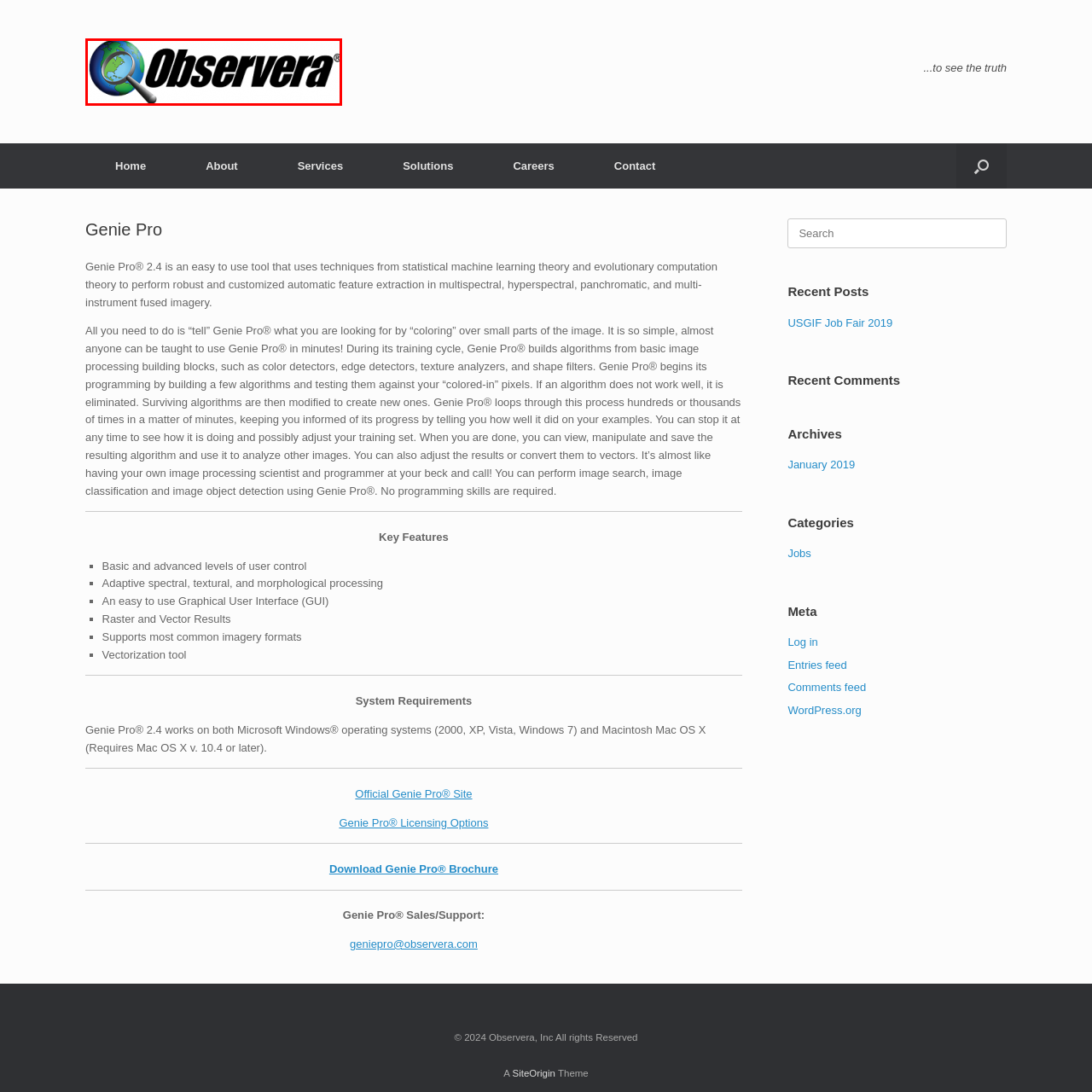Inspect the area within the red bounding box and elaborate on the following question with a detailed answer using the image as your reference: What continent is highlighted on the globe?

The stylized globe in the logo of Observera, Inc. highlights North America, which suggests that the company has a focus on this region.